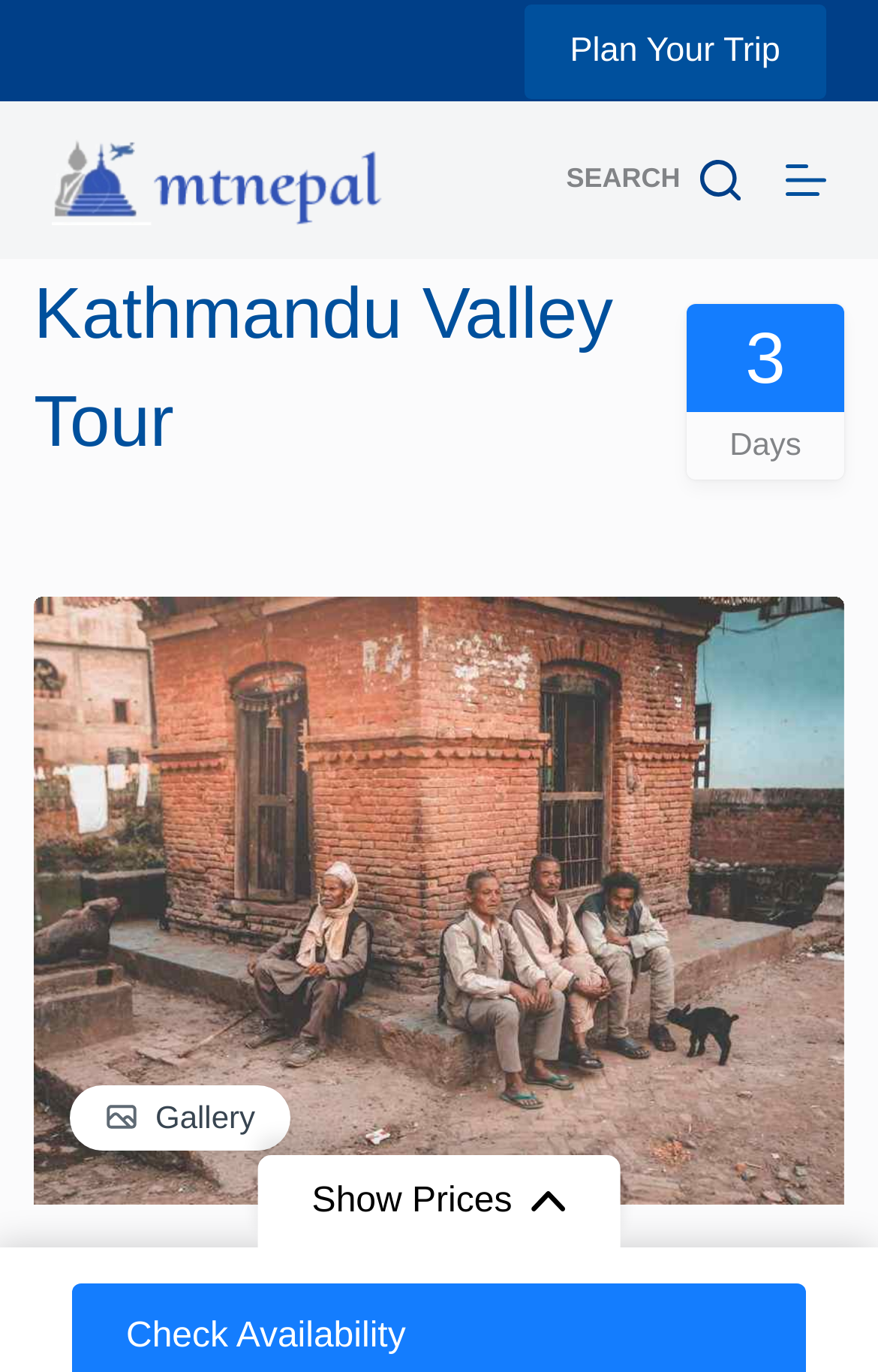What is the name of the tour?
Provide an in-depth and detailed answer to the question.

I found the answer by looking at the heading element 'Kathmandu Valley Tour' which is a child of the 'Menu' button.